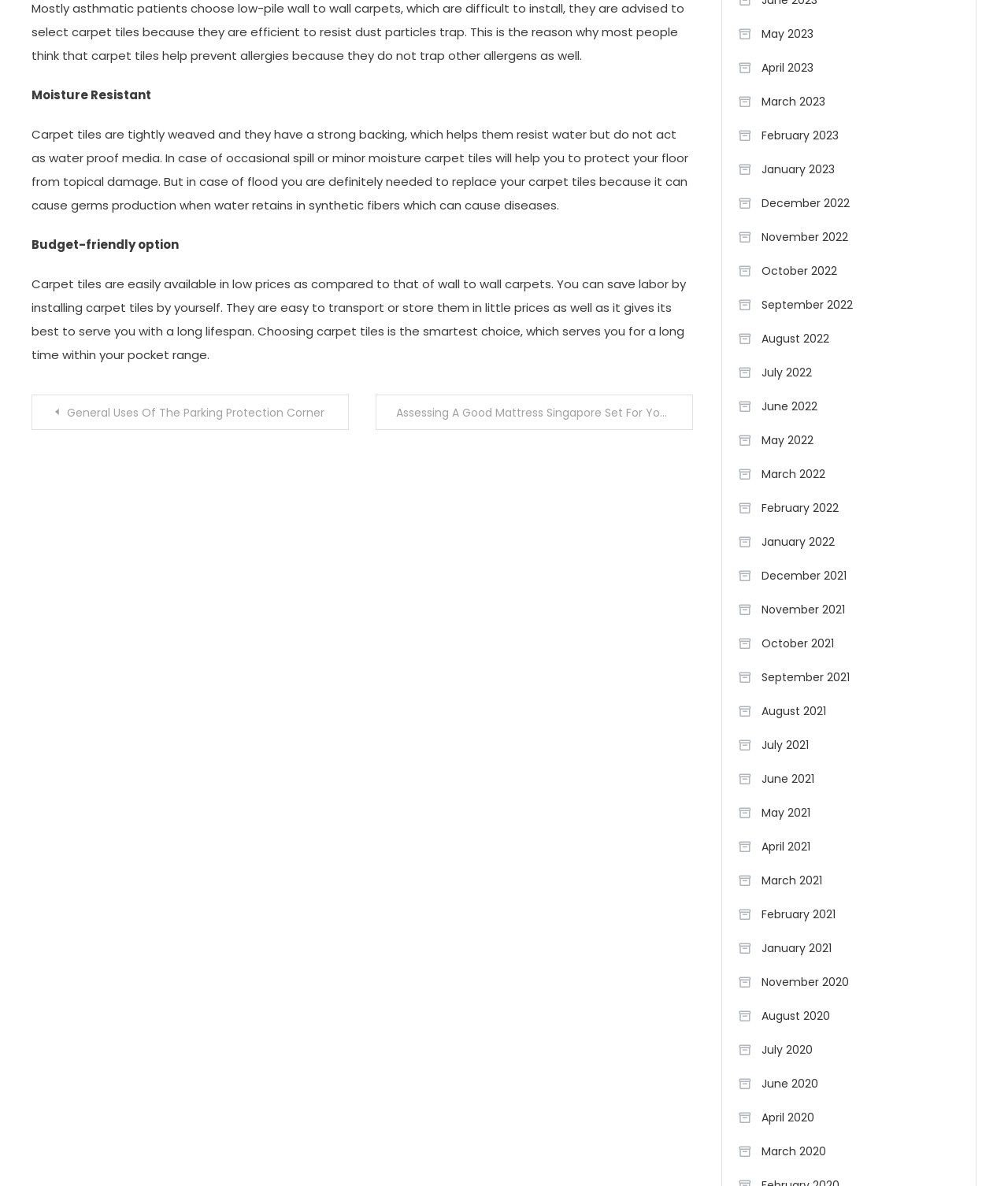Please identify the bounding box coordinates of the element that needs to be clicked to execute the following command: "Click on 'Posts' navigation". Provide the bounding box using four float numbers between 0 and 1, formatted as [left, top, right, bottom].

[0.031, 0.332, 0.688, 0.362]